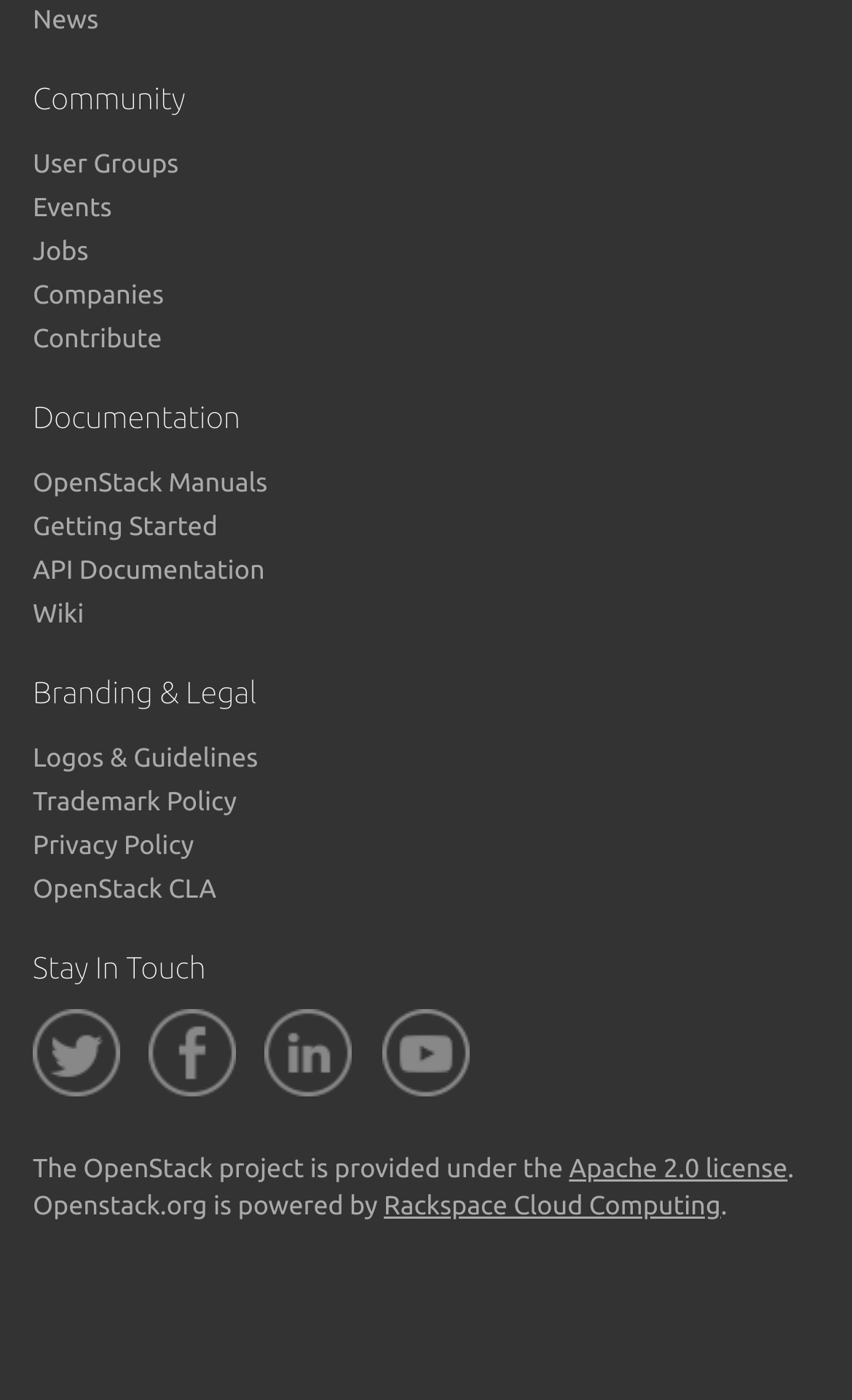Locate the bounding box of the UI element defined by this description: "Apache 2.0 license". The coordinates should be given as four float numbers between 0 and 1, formatted as [left, top, right, bottom].

[0.668, 0.825, 0.924, 0.845]